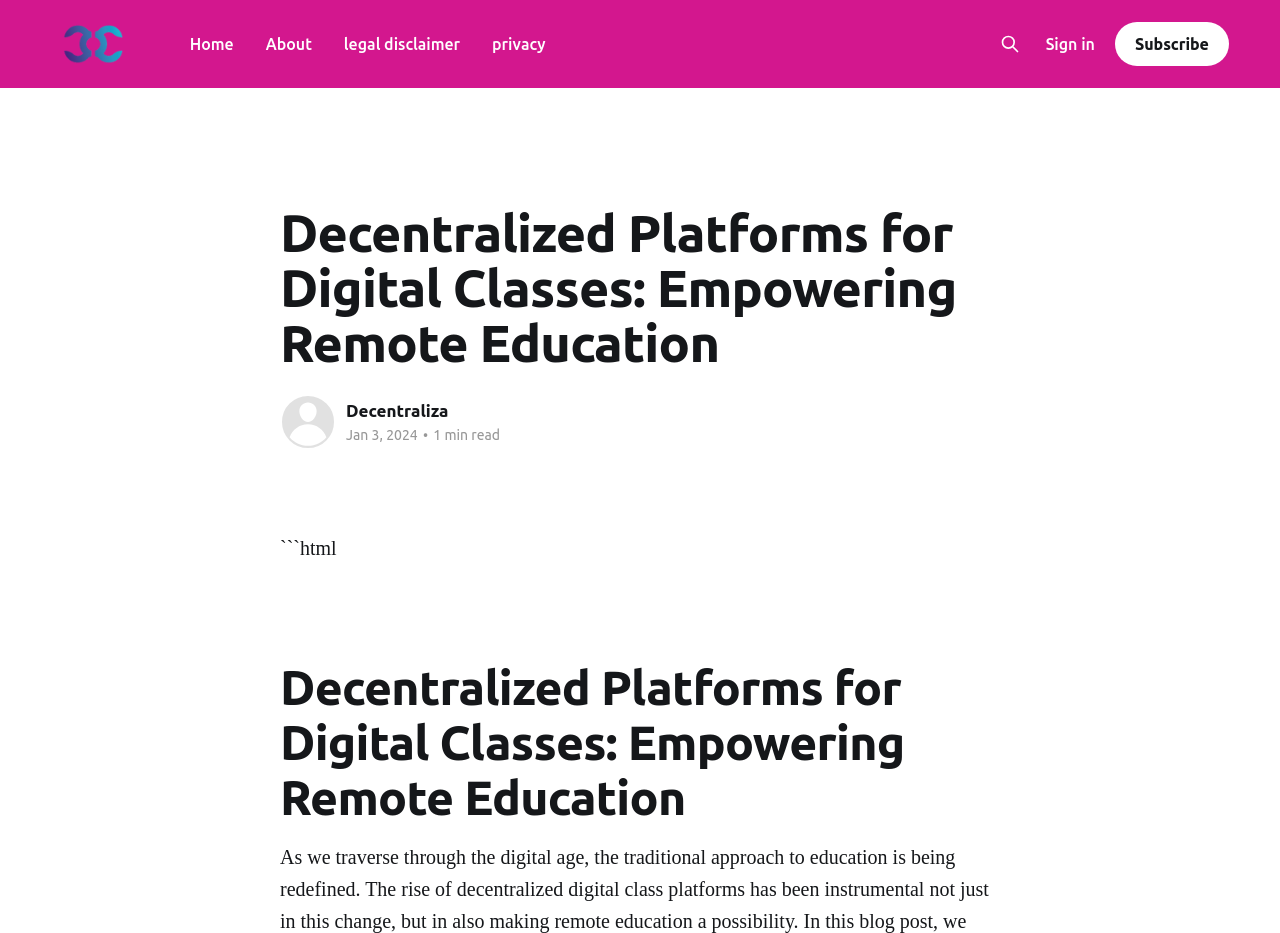Locate the bounding box coordinates of the item that should be clicked to fulfill the instruction: "Click on the Home link".

[0.148, 0.033, 0.183, 0.062]